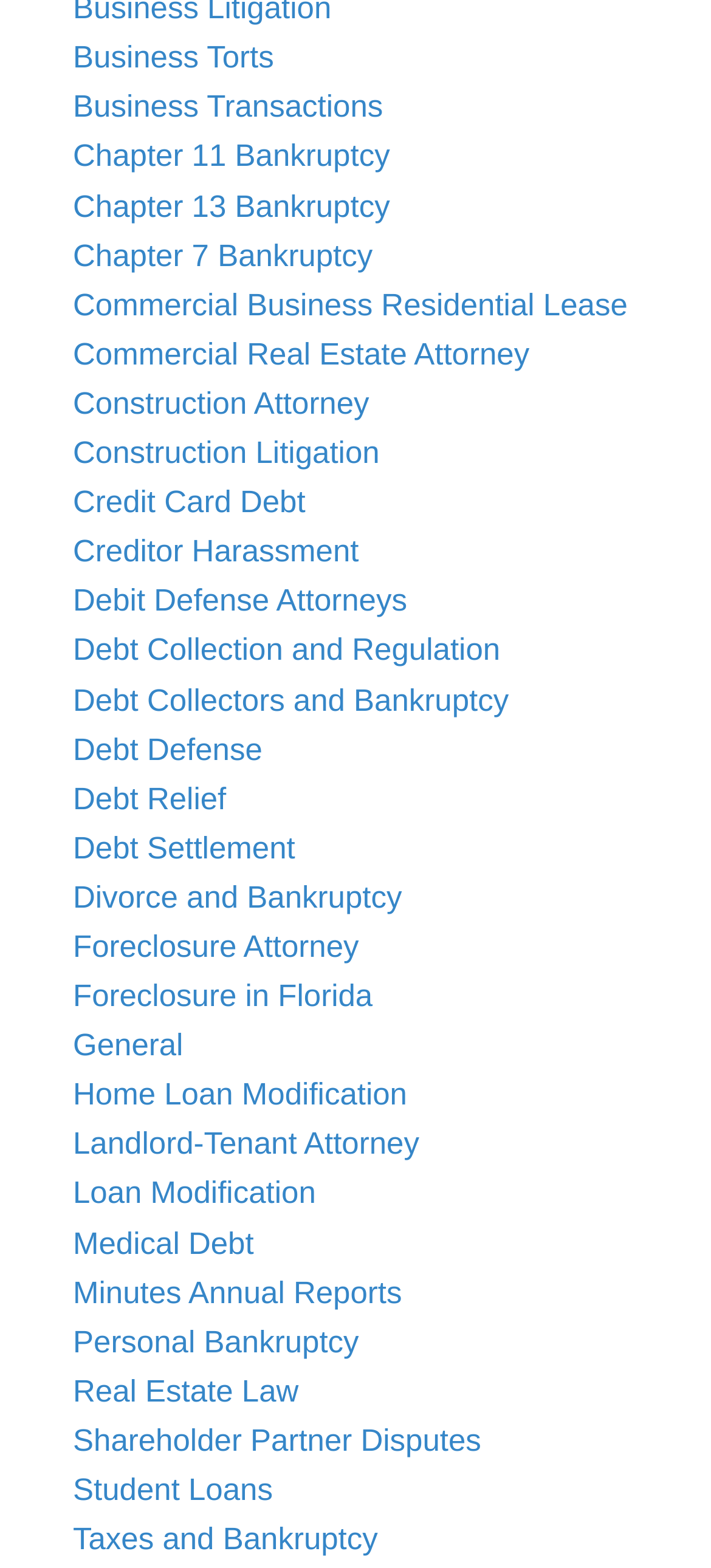How many links are on this webpage?
Respond with a short answer, either a single word or a phrase, based on the image.

48